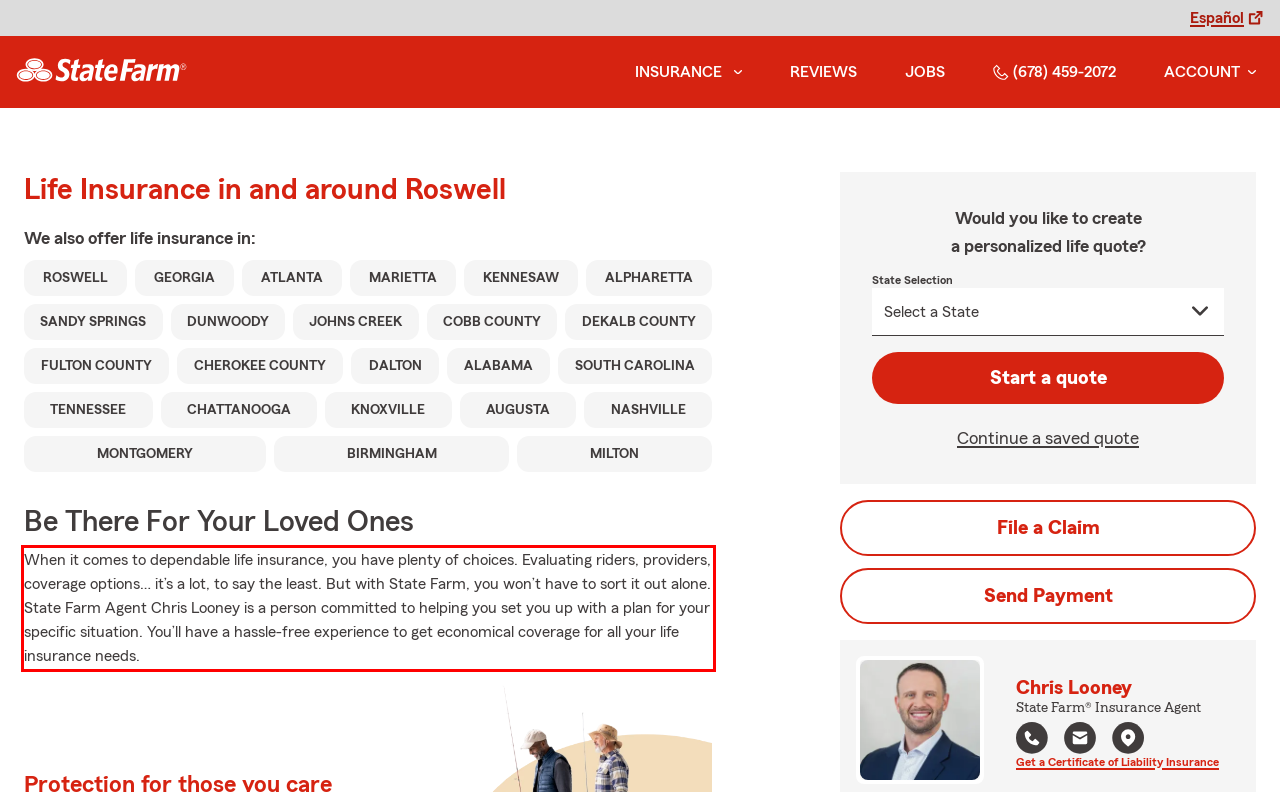Review the webpage screenshot provided, and perform OCR to extract the text from the red bounding box.

When it comes to dependable life insurance, you have plenty of choices. Evaluating riders, providers, coverage options… it’s a lot, to say the least. But with State Farm, you won’t have to sort it out alone. State Farm Agent Chris Looney is a person committed to helping you set you up with a plan for your specific situation. You’ll have a hassle-free experience to get economical coverage for all your life insurance needs.